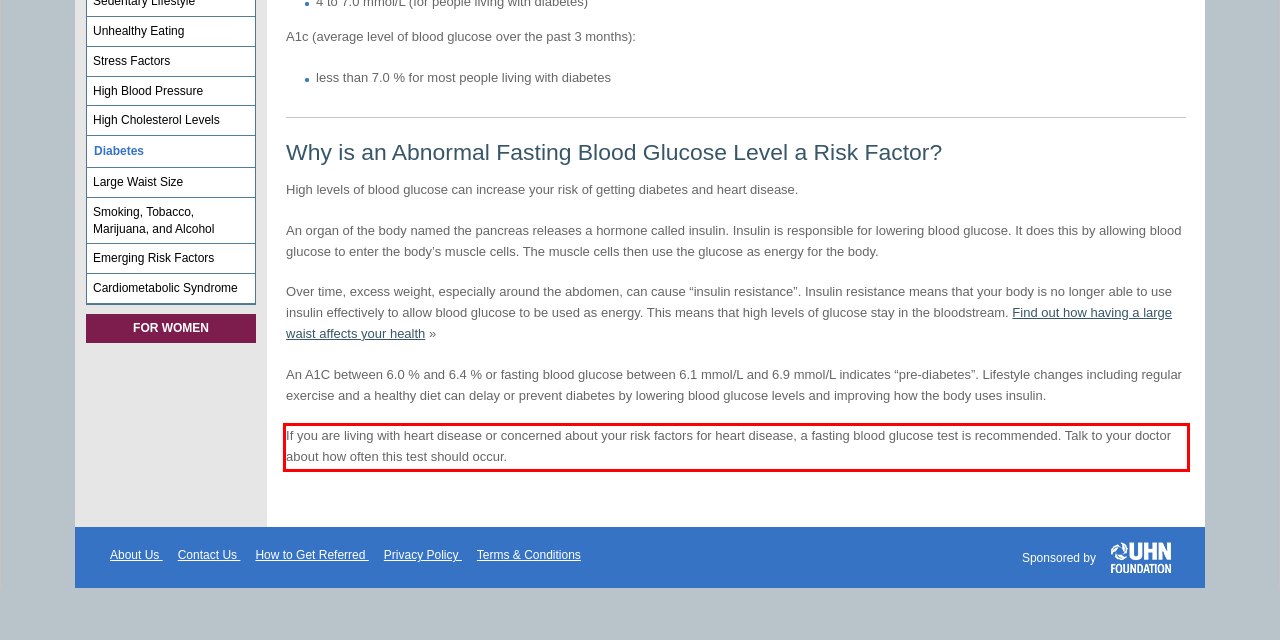In the given screenshot, locate the red bounding box and extract the text content from within it.

If you are living with heart disease or concerned about your risk factors for heart disease, a fasting blood glucose test is recommended. Talk to your doctor about how often this test should occur.